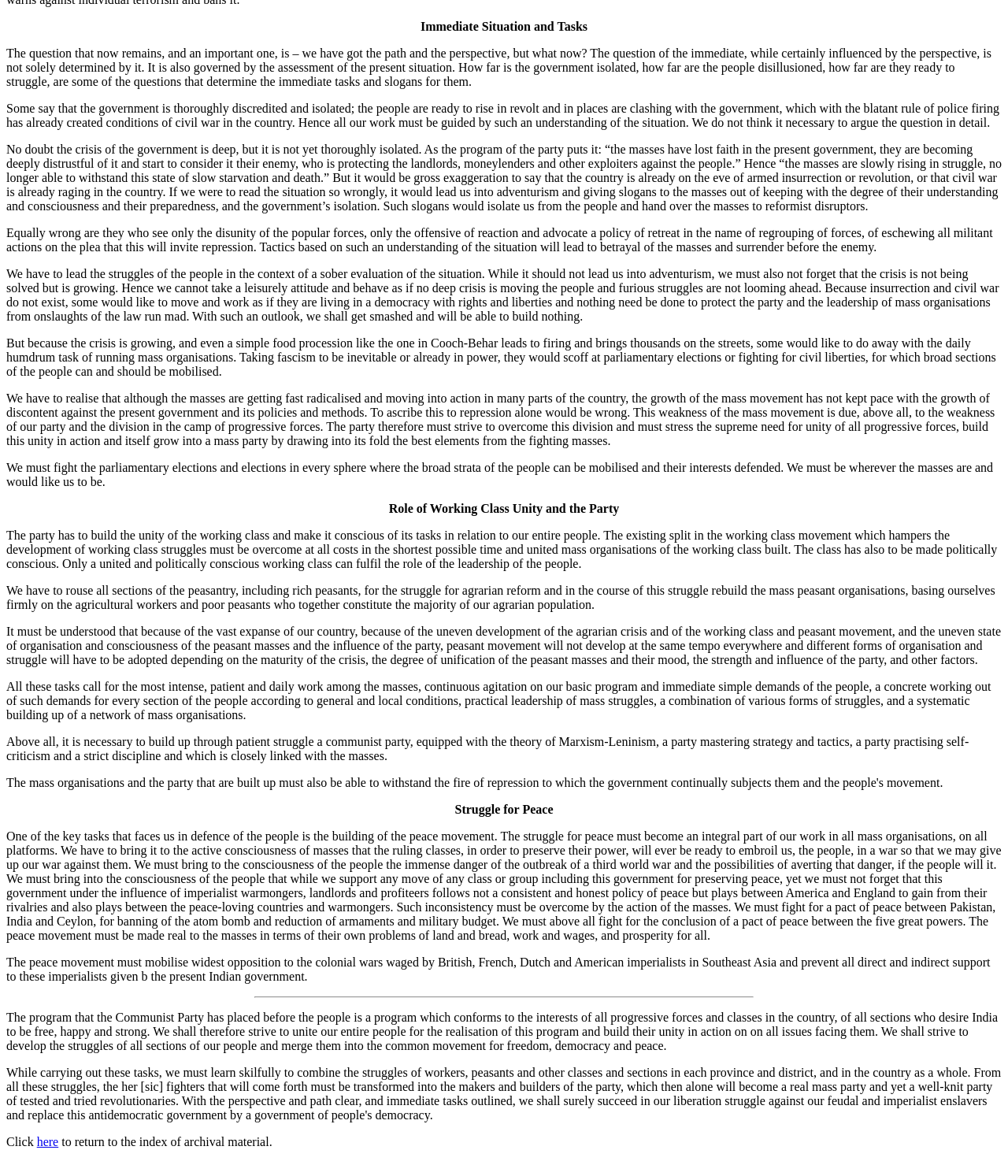Provide a brief response in the form of a single word or phrase:
What is the purpose of the peace movement?

To prevent war